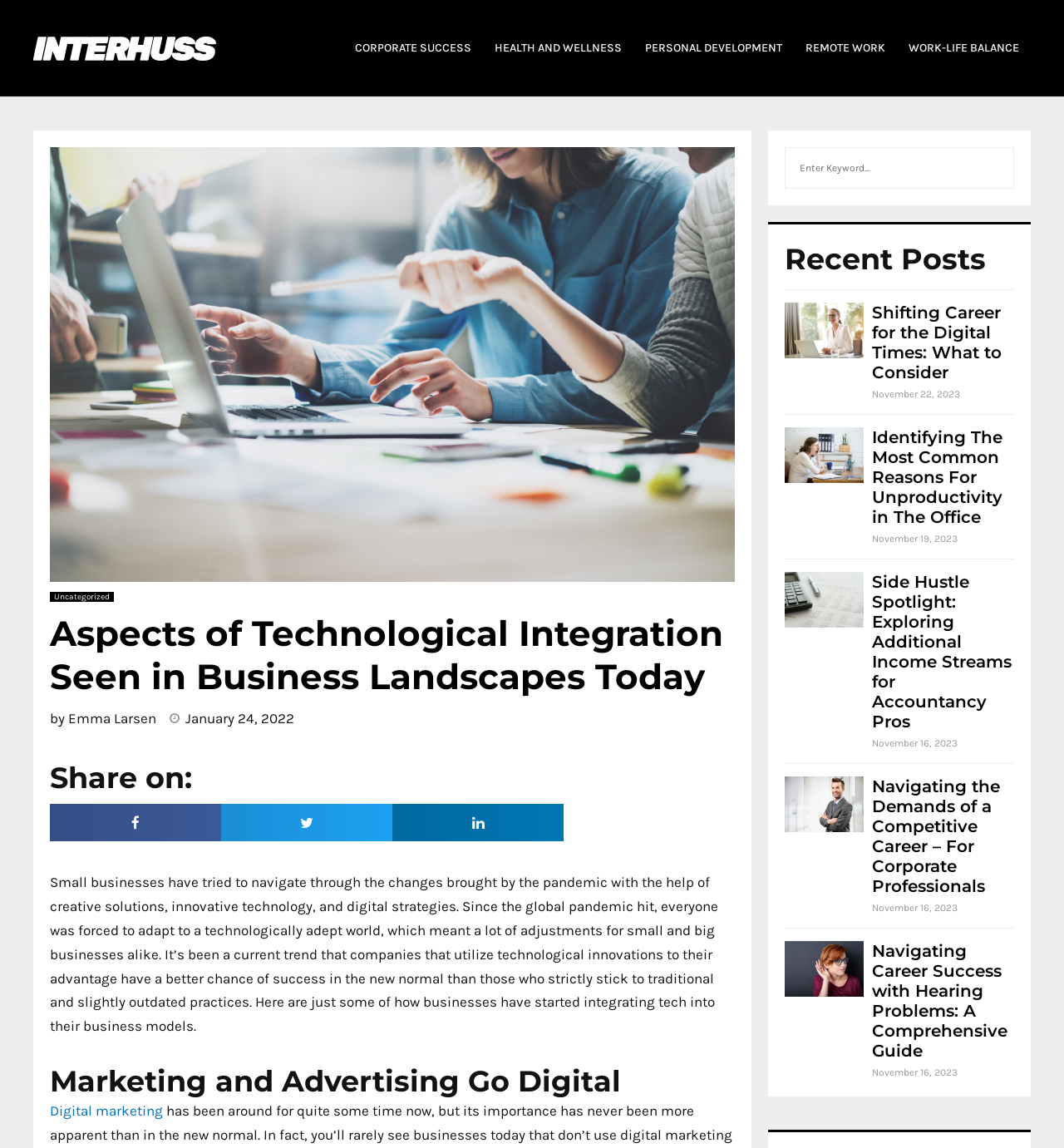Please find and generate the text of the main header of the webpage.

Aspects of Technological Integration Seen in Business Landscapes Today